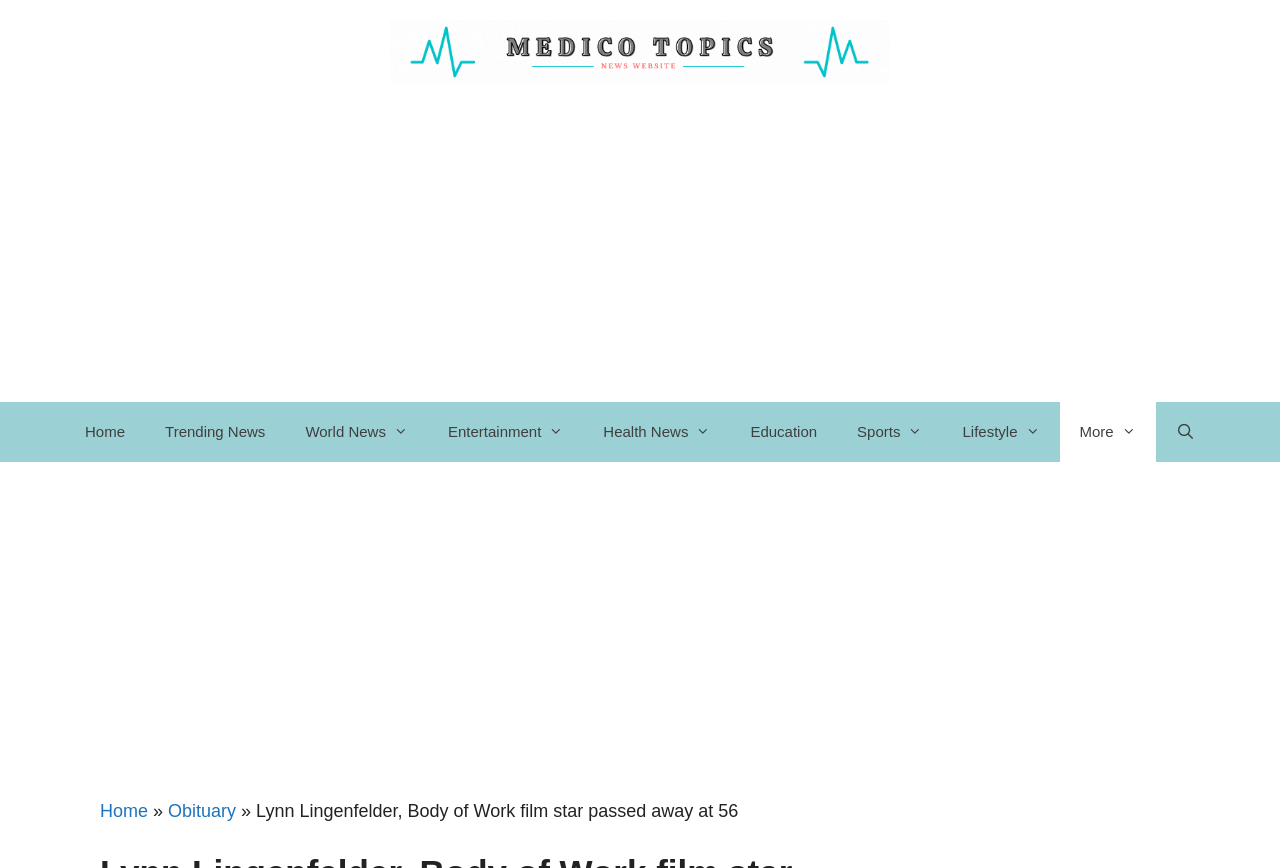How many navigation links are there?
Based on the image, respond with a single word or phrase.

9